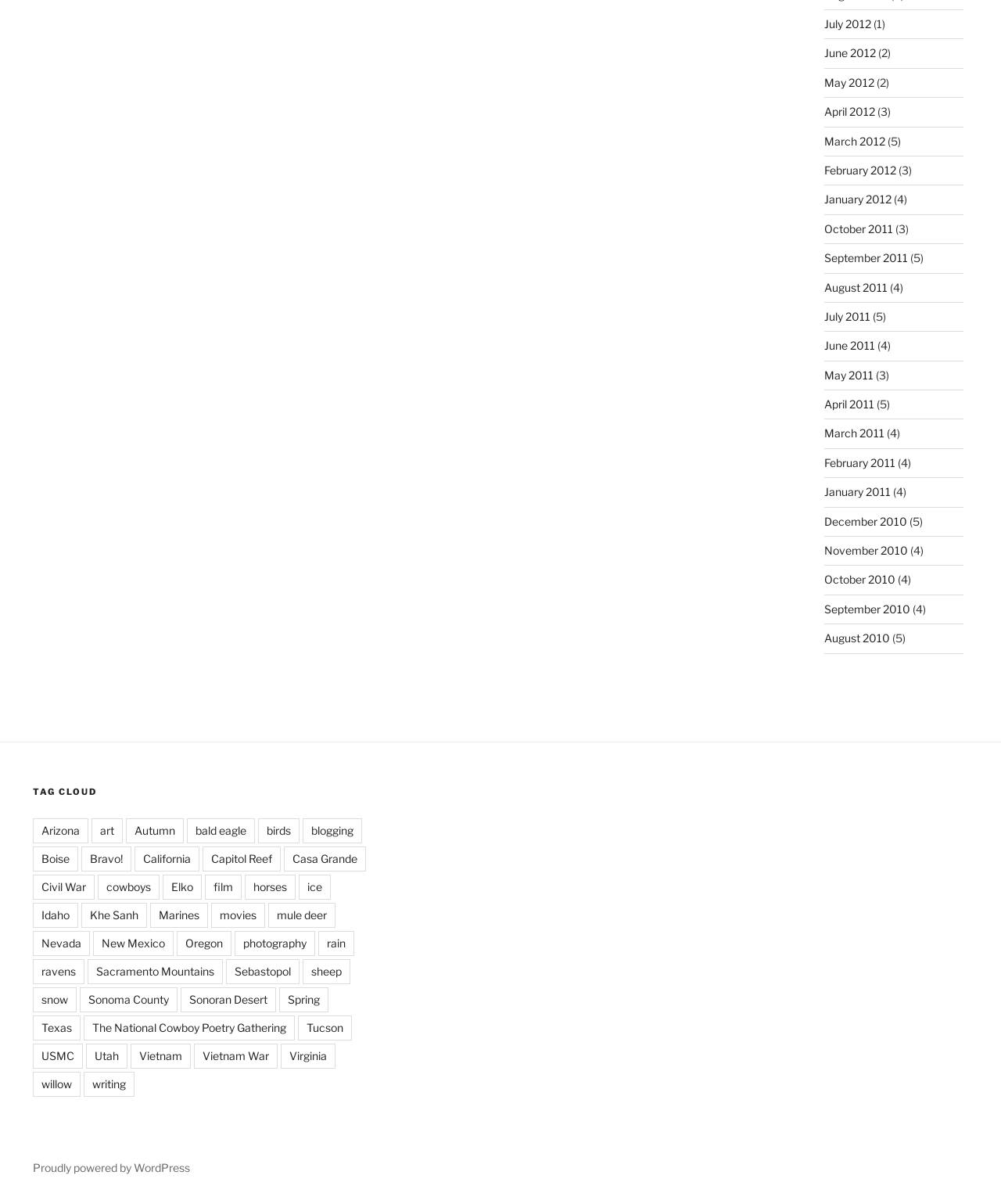Please provide the bounding box coordinates in the format (top-left x, top-left y, bottom-right x, bottom-right y). Remember, all values are floating point numbers between 0 and 1. What is the bounding box coordinate of the region described as: The National Cowboy Poetry Gathering

[0.084, 0.843, 0.295, 0.864]